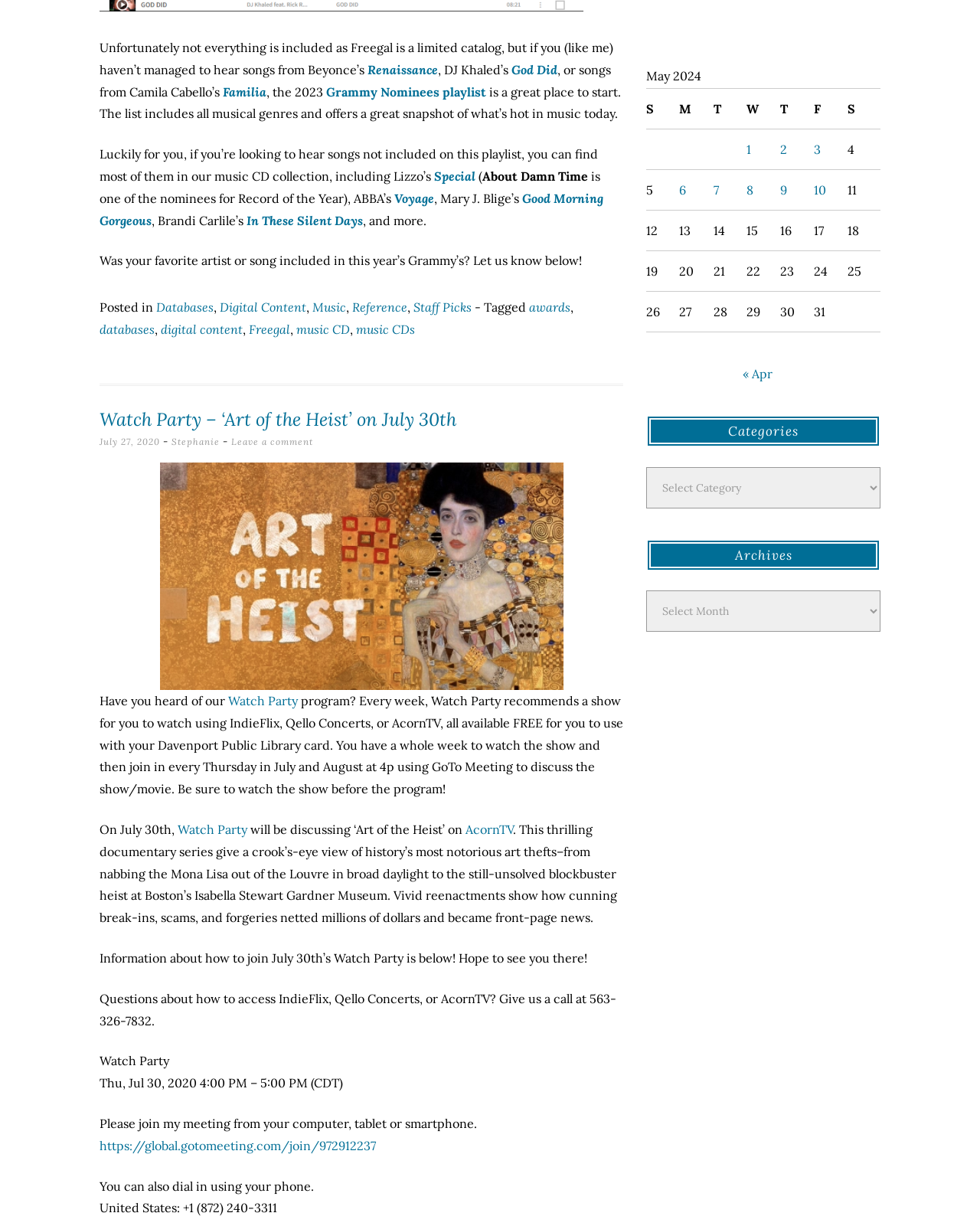Find the bounding box coordinates for the HTML element described as: "https://global.gotomeeting.com/join/972912237". The coordinates should consist of four float values between 0 and 1, i.e., [left, top, right, bottom].

[0.102, 0.928, 0.384, 0.941]